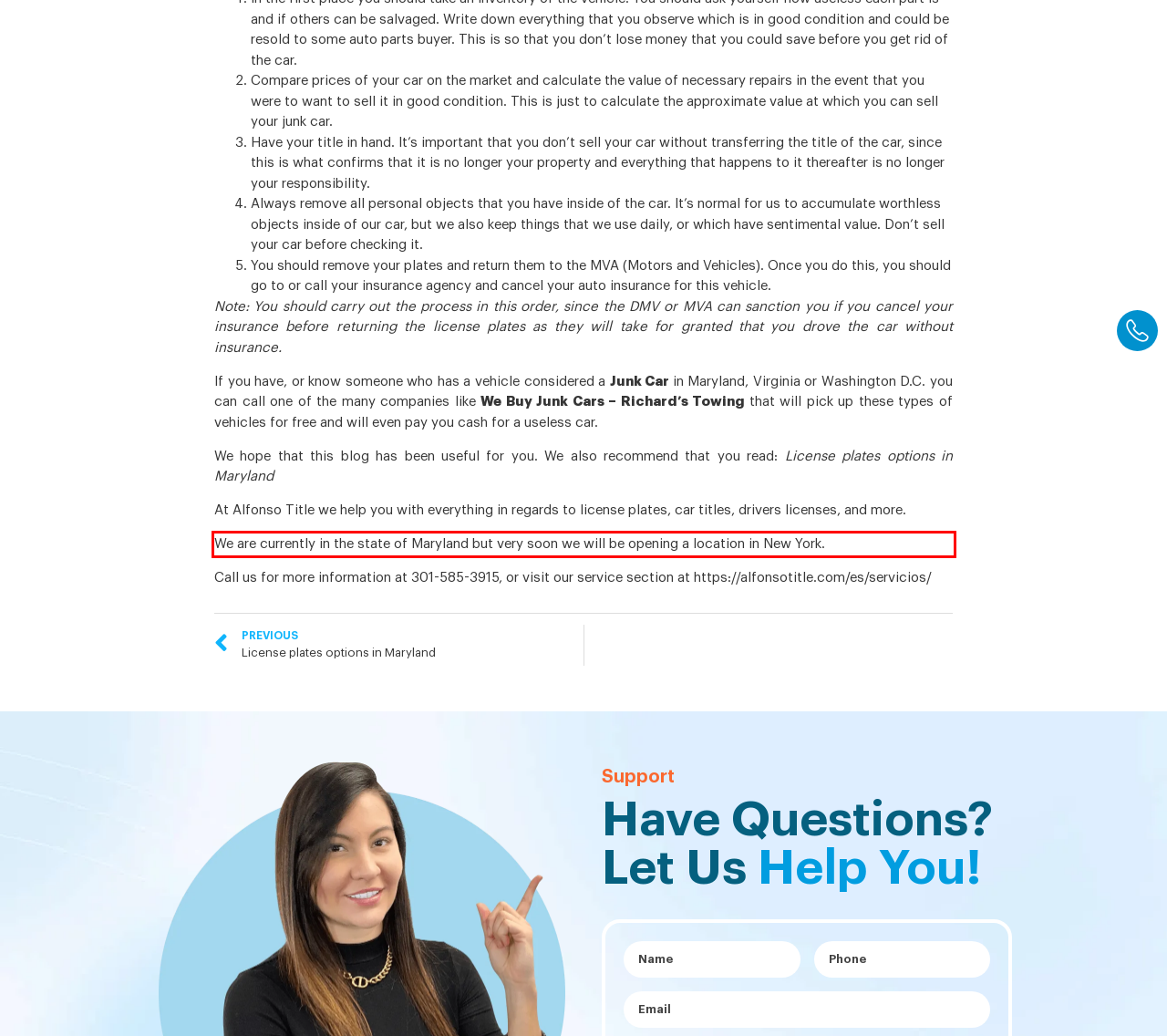Review the webpage screenshot provided, and perform OCR to extract the text from the red bounding box.

We are currently in the state of Maryland but very soon we will be opening a location in New York.